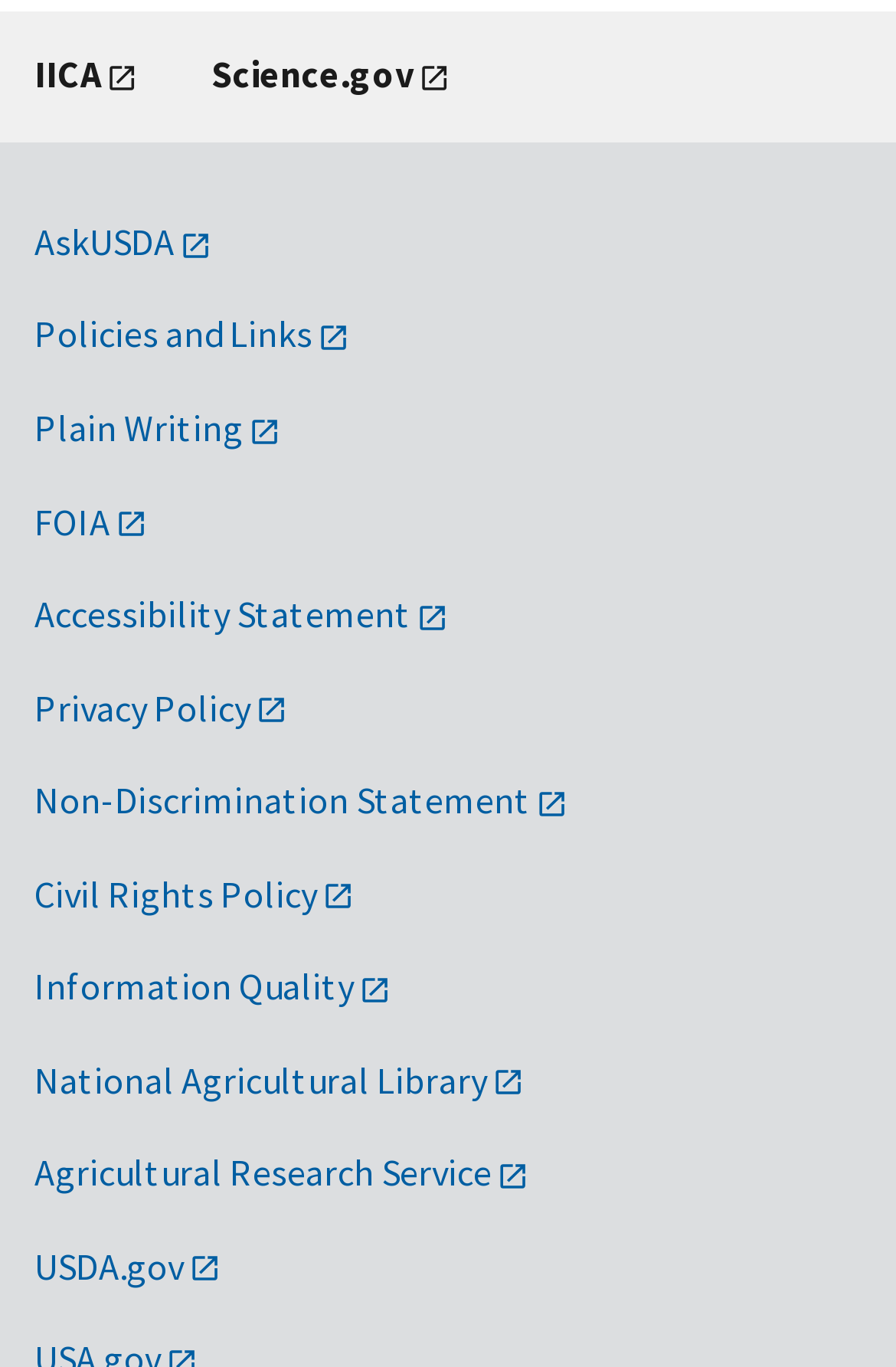Specify the bounding box coordinates of the region I need to click to perform the following instruction: "Access the Non-Discrimination Statement". The coordinates must be four float numbers in the range of 0 to 1, i.e., [left, top, right, bottom].

[0.038, 0.568, 0.632, 0.602]